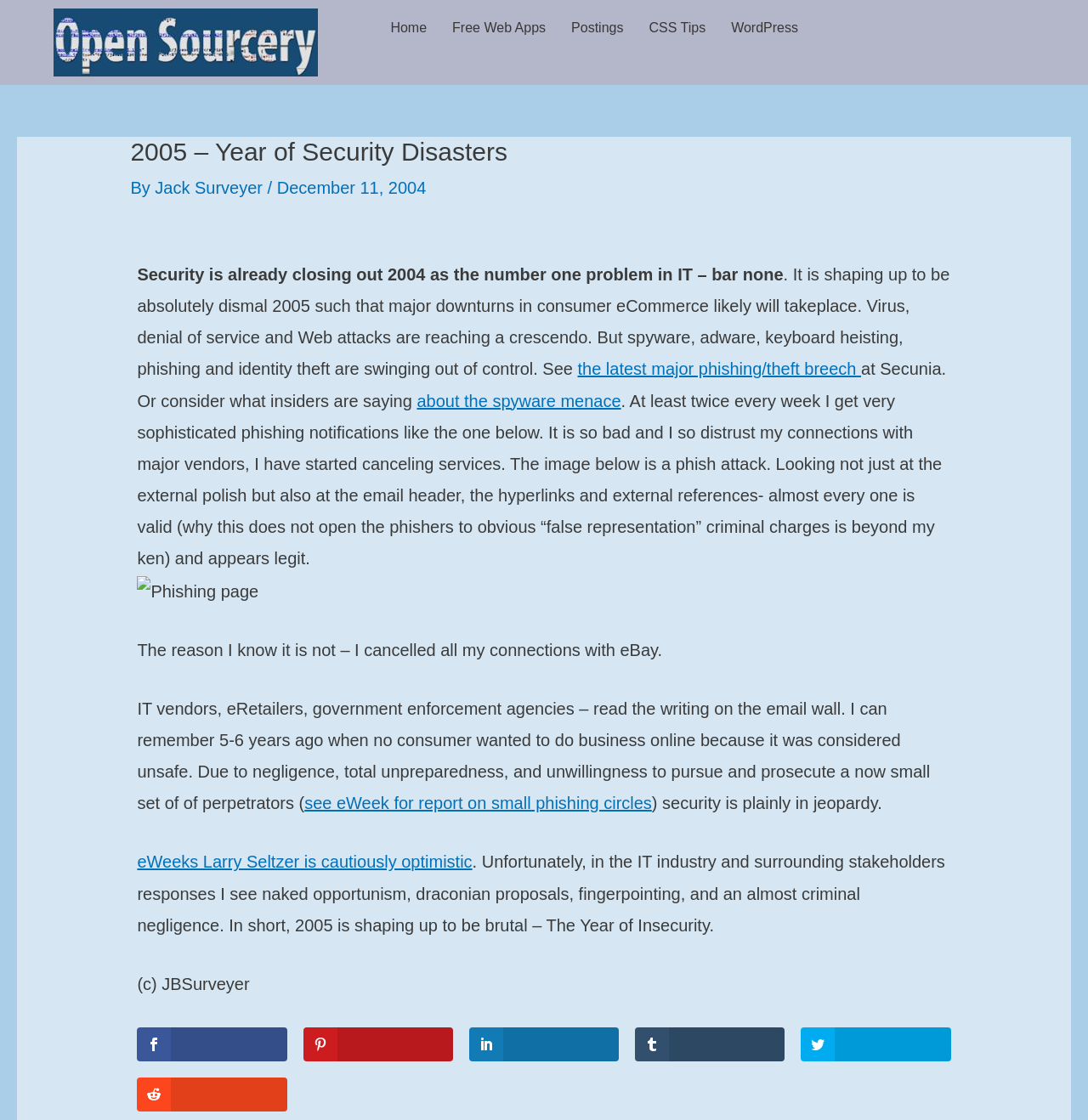Utilize the details in the image to give a detailed response to the question: What is the tone of the article?

The tone of the article is critical and warning, as the author discusses the severity of security threats and expresses distrust towards major vendors and government agencies, indicating a sense of urgency and concern.